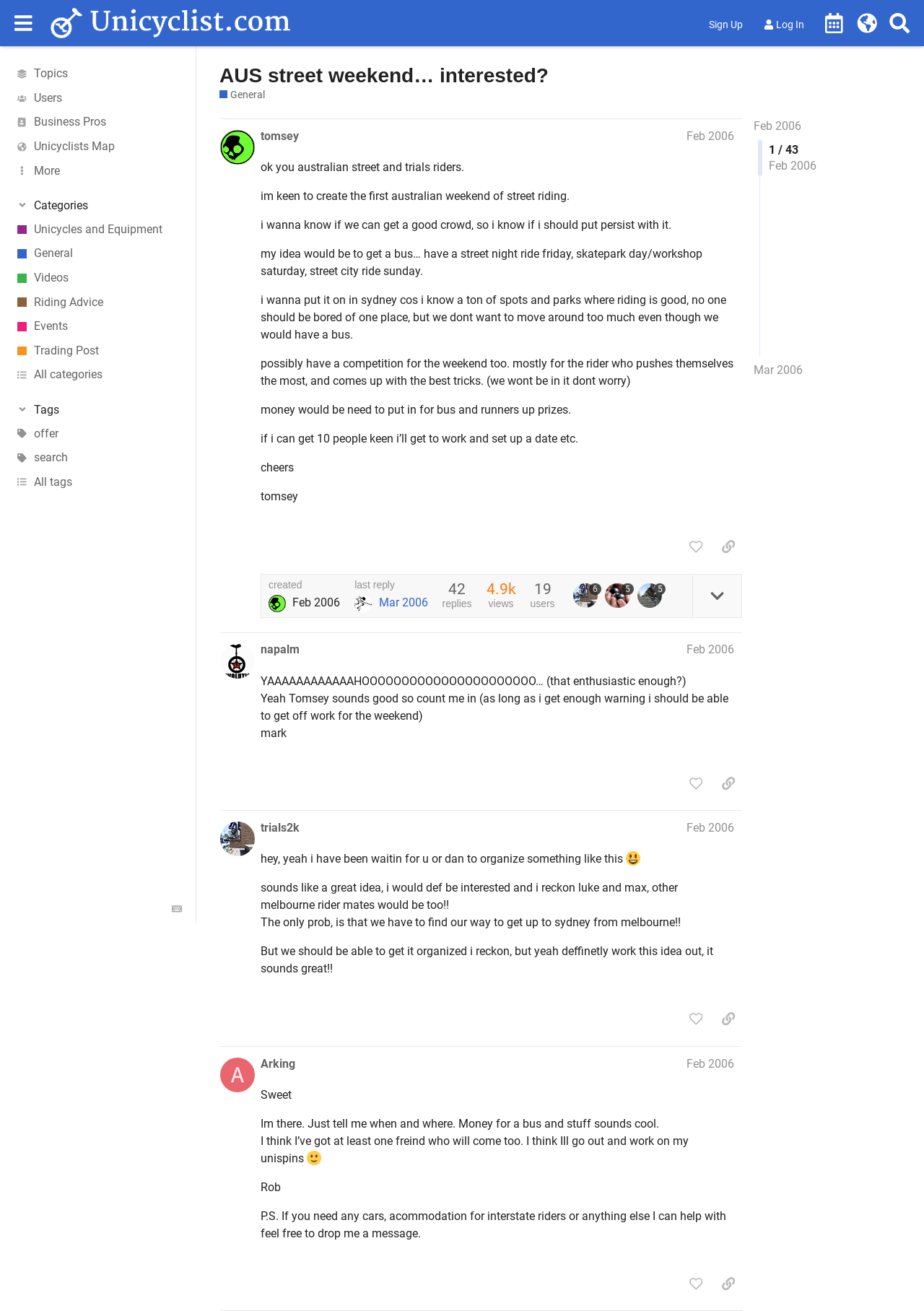Give an extensive and precise description of the webpage.

This webpage appears to be a forum discussion thread on a unicycling website. At the top, there is a header section with a button to toggle the sidebar, a link to the website's homepage, and buttons to sign up or log in. 

Below the header, there are several links to different categories, including Unicycles and Equipment, General, Videos, Riding Advice, Events, and Trading Post. These links are arranged vertically on the left side of the page.

The main content of the page is a discussion thread started by a user named tomsey. The thread is titled "AUS street weekend… interested?" and is categorized under General. The post is a proposal to organize a weekend of street riding in Sydney, with a bus to transport participants, a street night ride on Friday, a skatepark day/workshop on Saturday, and a street city ride on Sunday. The author also suggests having a competition with prizes for the riders who push themselves the most and come up with the best tricks.

The post is followed by a section with information about the author, including their username and the date they joined the forum. There are also buttons to like the post, copy a link to the post, and view the author's profile.

At the bottom of the page, there is a section with information about the thread, including the number of replies and the date of the last reply. There are also links to navigate to different pages of the thread.